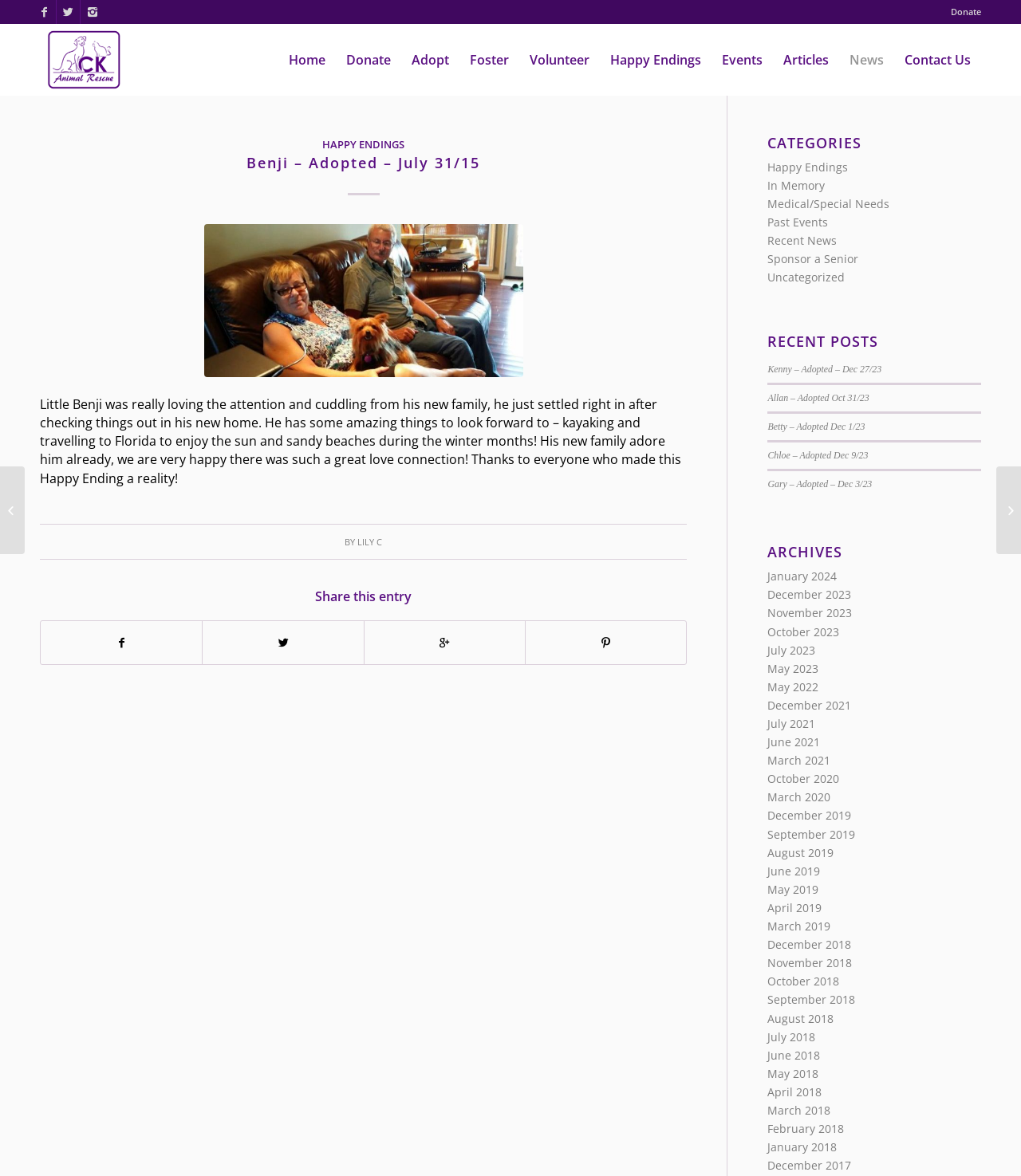What is the purpose of the 'Donate' link?
Please provide a single word or phrase in response based on the screenshot.

To donate to CK Animal Rescue